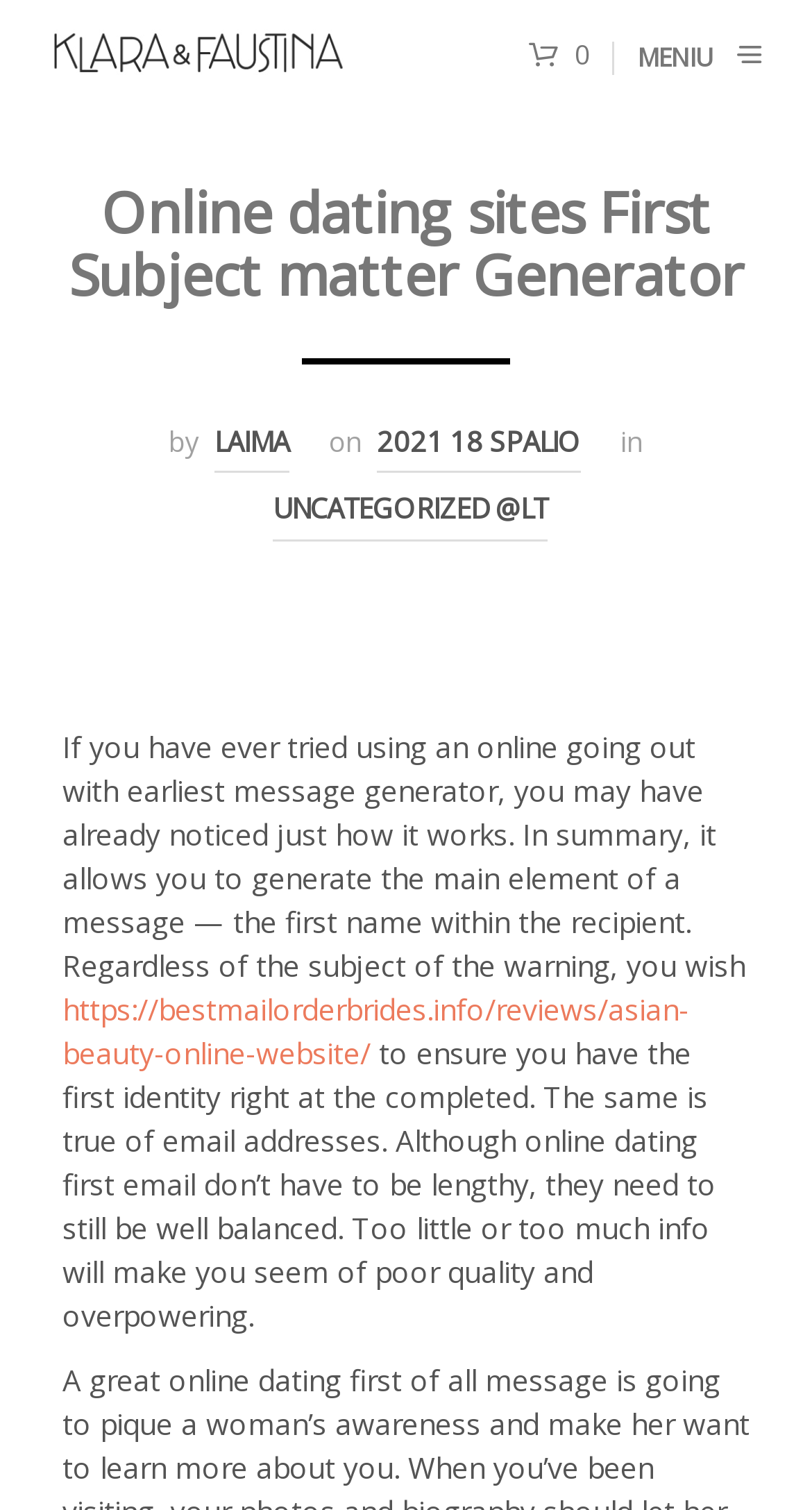Write an extensive caption that covers every aspect of the webpage.

The webpage is about an online dating first message generator. At the top left, there is a link and an image with the text "Klara & Faustina". To the right of this, there is a link with a clock icon. Below these elements, there is a heading that reads "Online dating sites First Subject matter Generator". 

Under the heading, there is a line of text that reads "by LAIMA on 2021 18 SPALIO in UNCATEGORIZED @LT". This line contains links to "LAIMA" and "2021 18 SPALIO", as well as a time element. 

Below this line, there is a block of text that explains how the online dating first message generator works. It describes how the generator allows users to create the main element of a message, which is the first name of the recipient. The text also mentions that the generator can be used to ensure the first name is correct and that email addresses can be generated as well.

Following this block of text, there is a link to "https://bestmailorderbrides.info/reviews/asian-beauty-online-website/". Below this link, there is another block of text that provides more information about online dating first emails, stating that they should be well-balanced and not too long or too short.

At the bottom of the page, there is a search box that spans half of the page width.